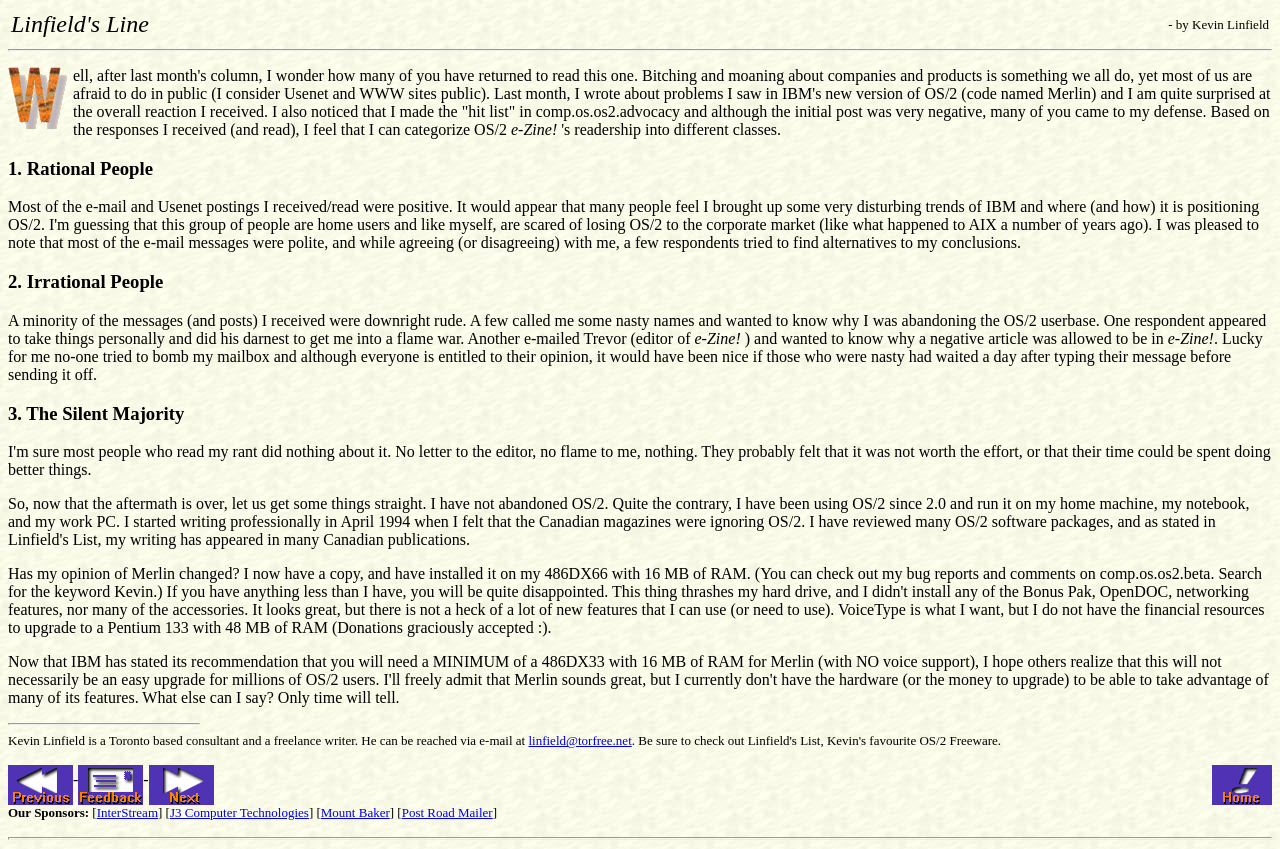Look at the image and give a detailed response to the following question: How many headings are there in the article?

There are three headings in the article, namely '1. Rational People', '2. Irrational People', and '3. The Silent Majority'. These headings are located at different parts of the webpage and can be identified by their larger font size and bold formatting.